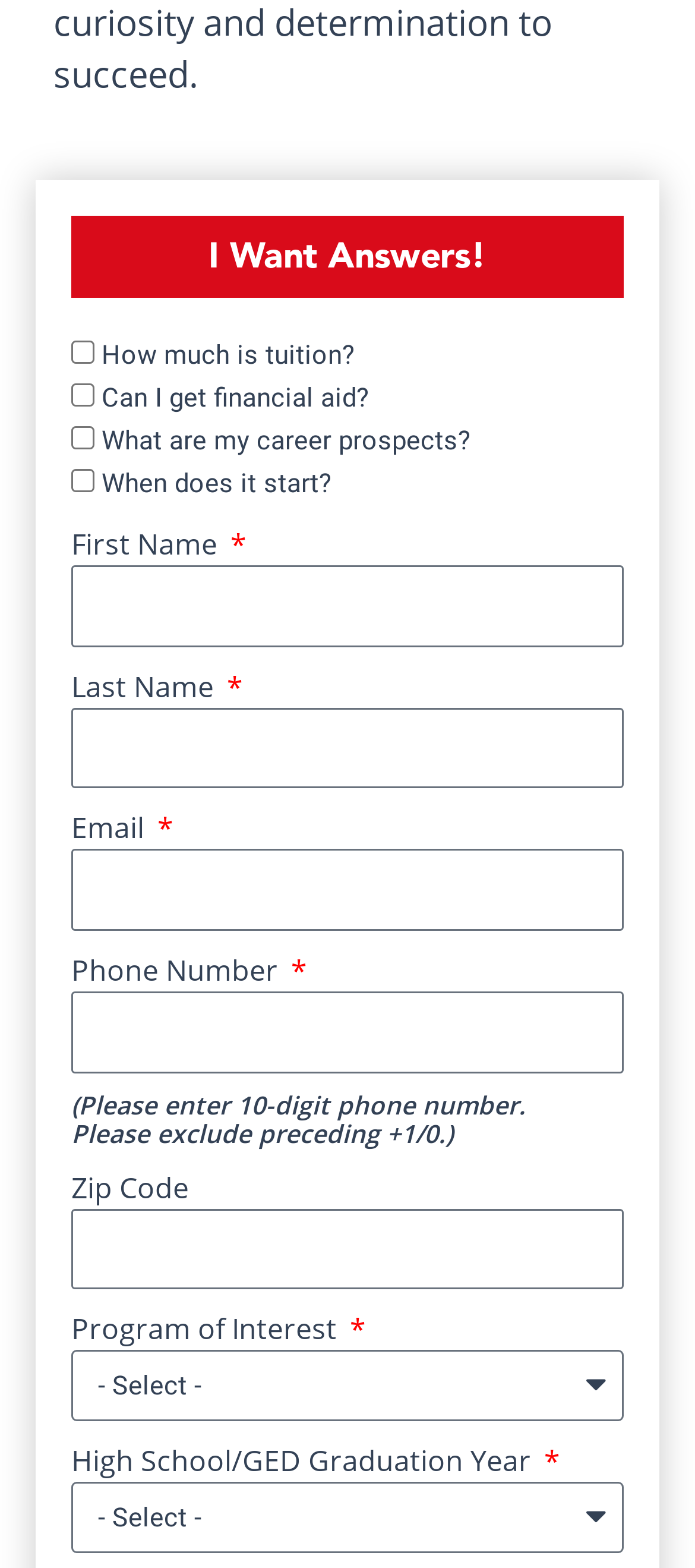Extract the bounding box coordinates of the UI element described: "parent_node: First Name name="form_fields[FirstName]"". Provide the coordinates in the format [left, top, right, bottom] with values ranging from 0 to 1.

[0.103, 0.361, 0.897, 0.413]